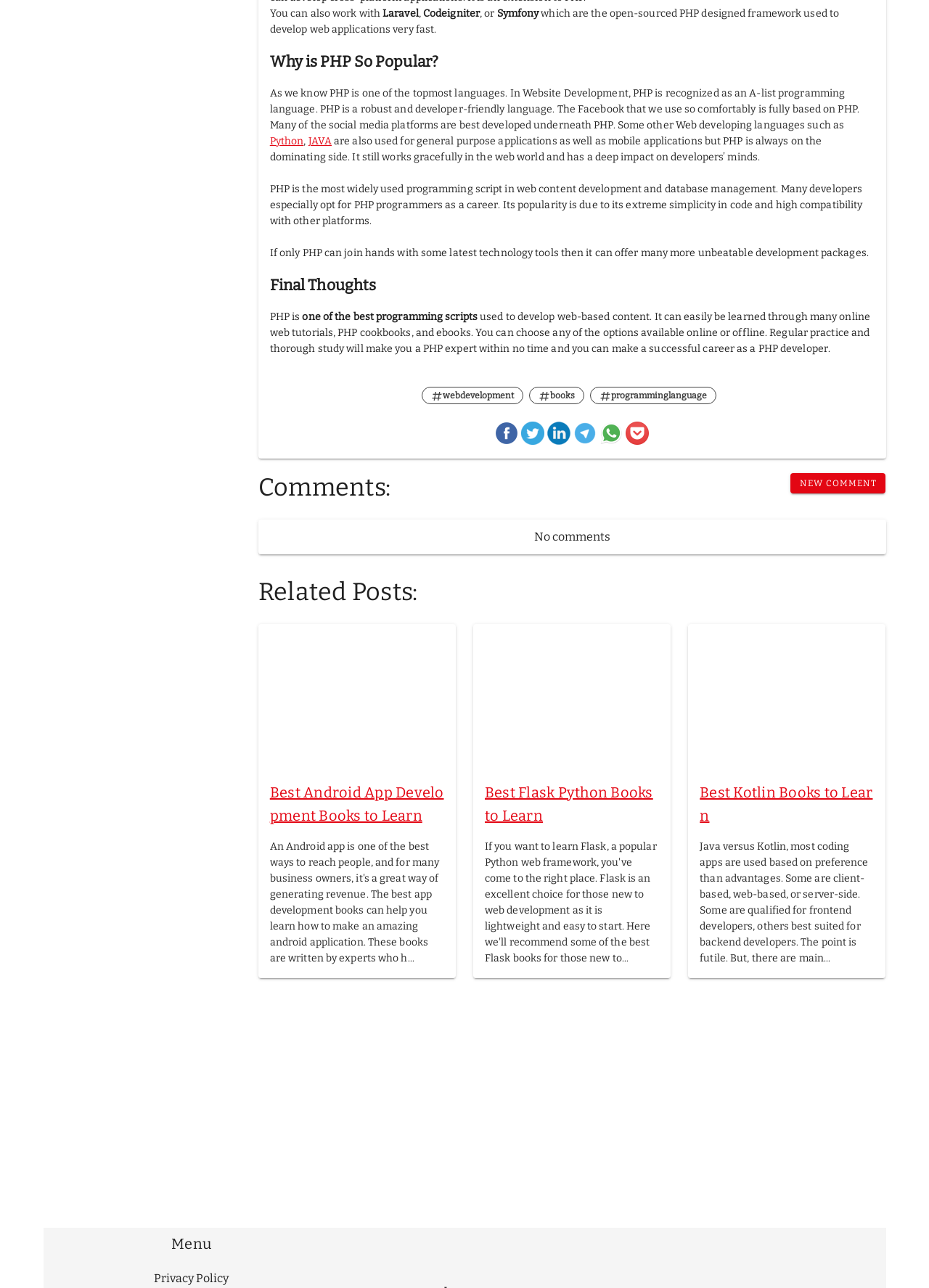Show the bounding box coordinates of the element that should be clicked to complete the task: "Click on the link to learn about web development".

[0.464, 0.301, 0.553, 0.312]